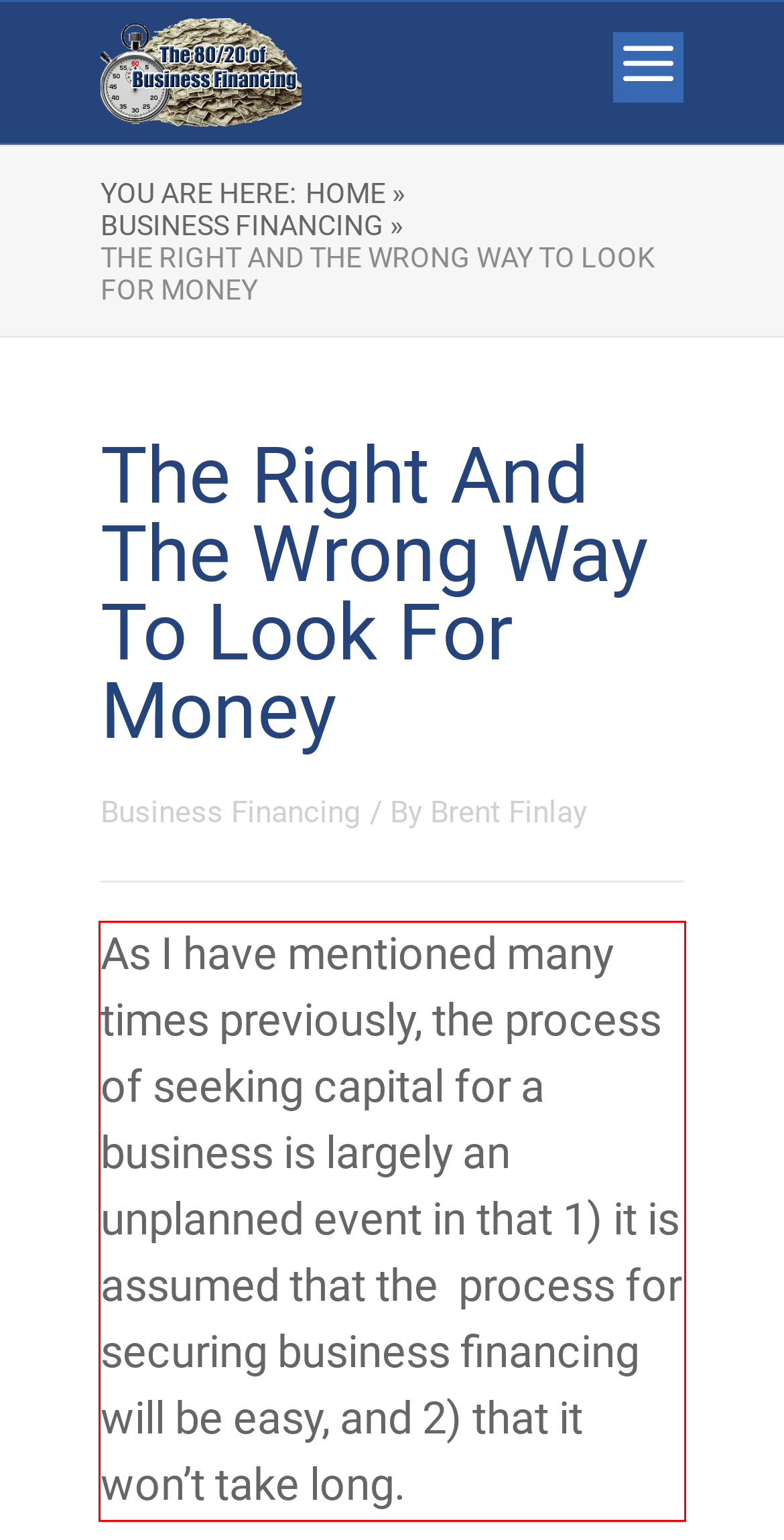Please look at the screenshot provided and find the red bounding box. Extract the text content contained within this bounding box.

As I have mentioned many times previously, the process of seeking capital for a business is largely an unplanned event in that 1) it is assumed that the process for securing business financing will be easy, and 2) that it won’t take long.